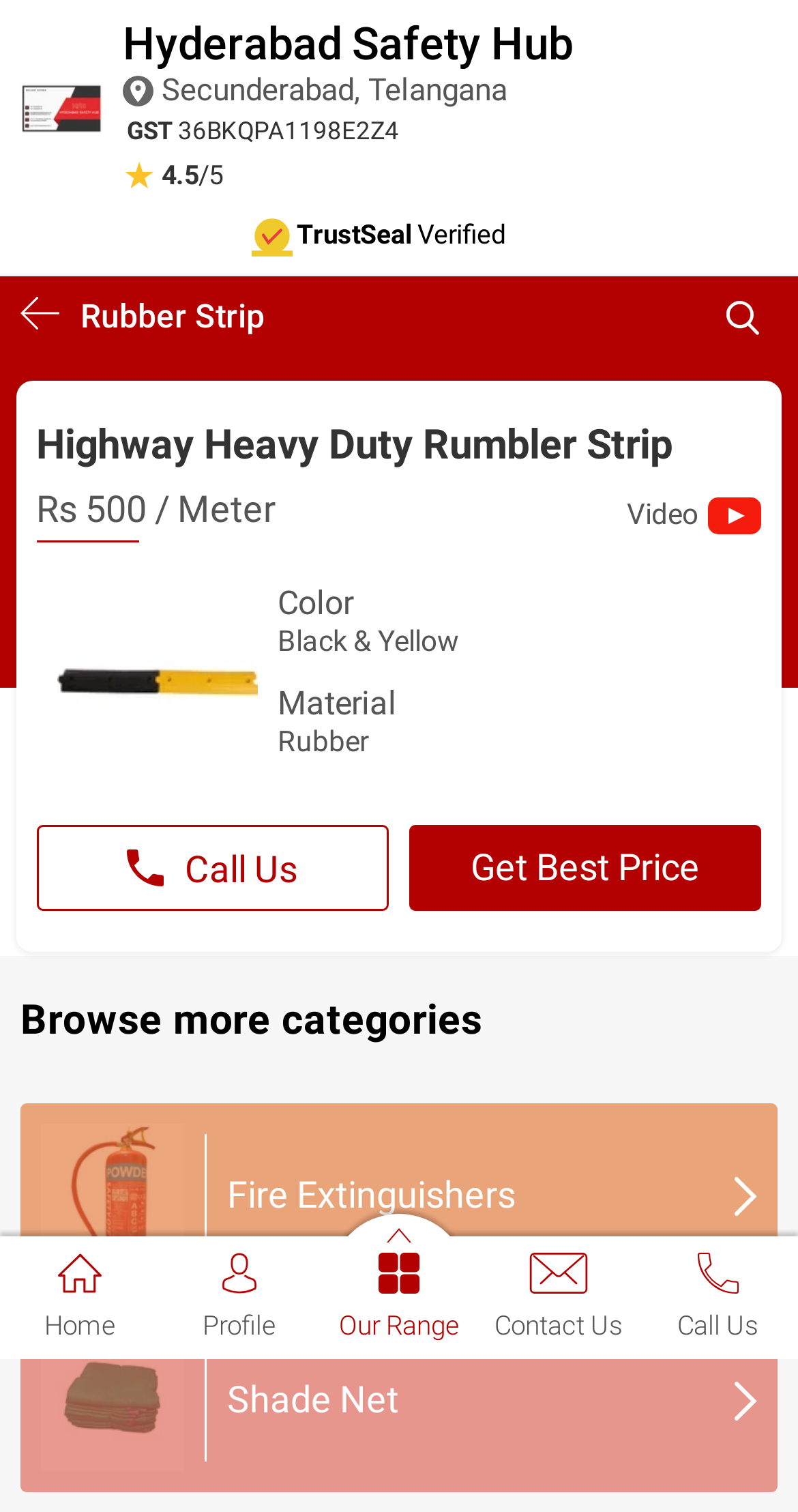Look at the image and answer the question in detail:
What is the brand of Highway Heavy Duty Rumbler Strip?

I found the brand by looking at the details of the product Highway Heavy Duty Rumbler Strip, where it is listed as 'Brand: HSH'.